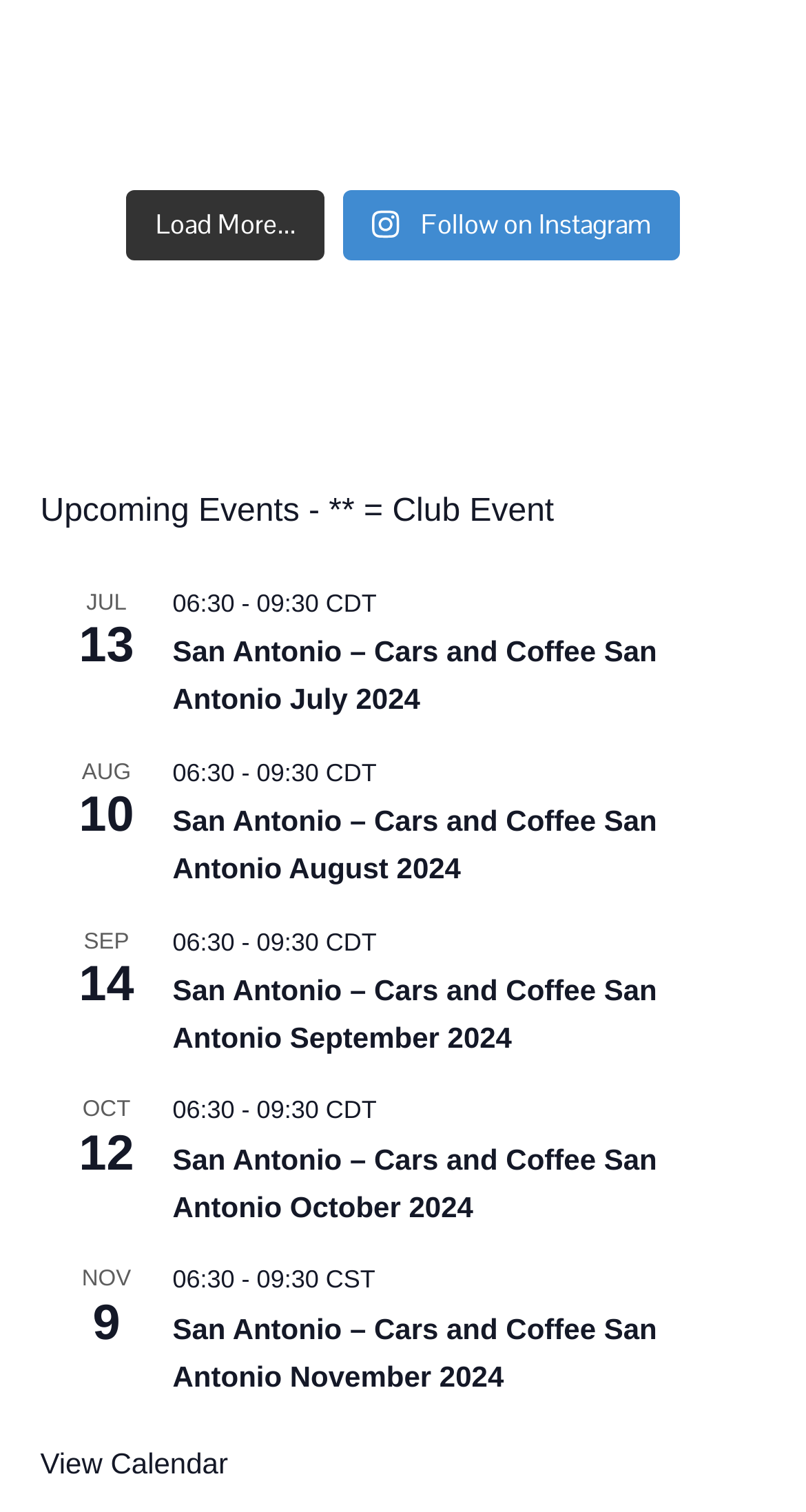Please determine the bounding box coordinates, formatted as (top-left x, top-left y, bottom-right x, bottom-right y), with all values as floating point numbers between 0 and 1. Identify the bounding box of the region described as: View Calendar

[0.05, 0.957, 0.283, 0.98]